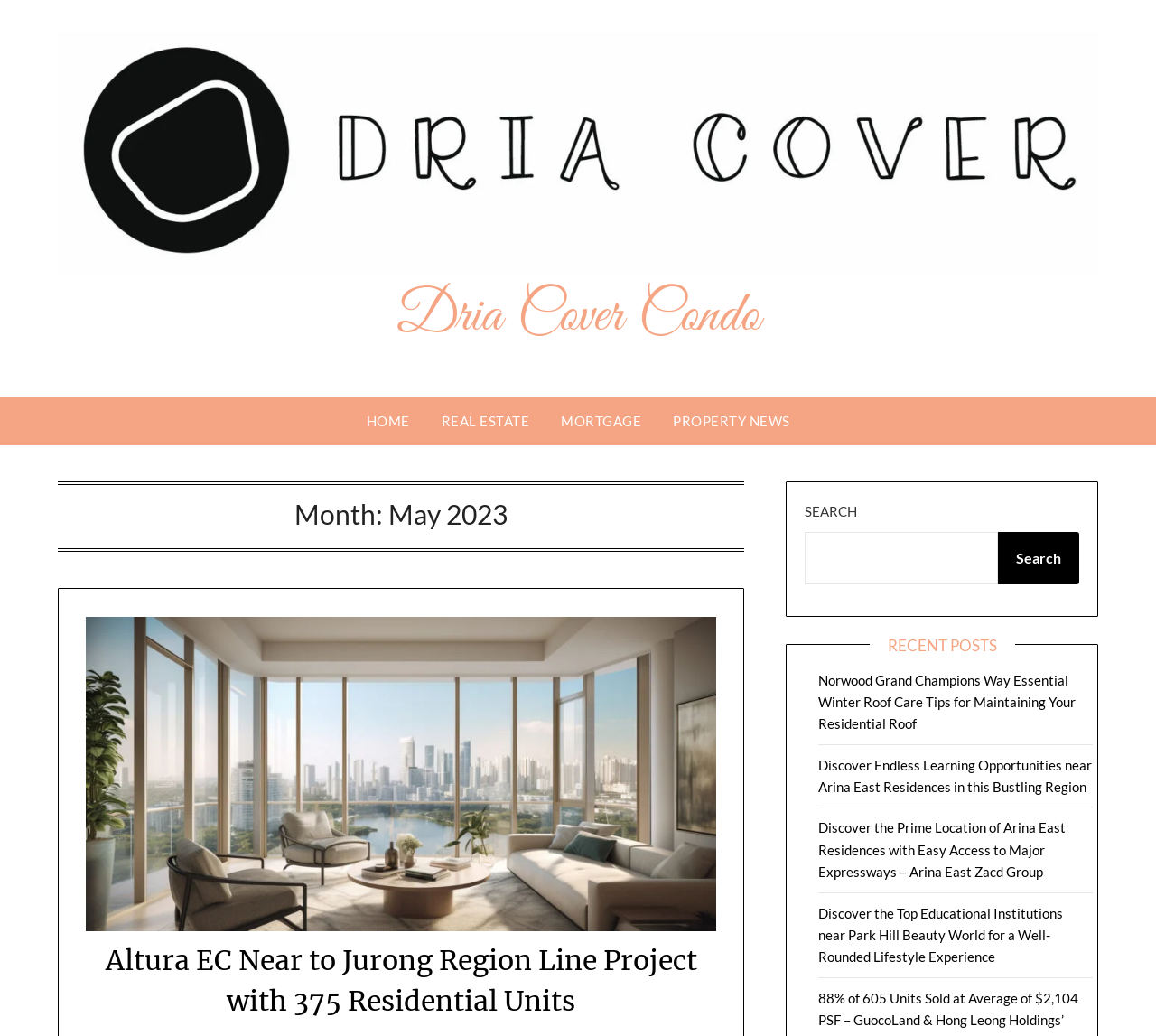What is the topic of the article 'Altura EC Near to Jurong Region Line Project with 375 Residential Units'?
Give a thorough and detailed response to the question.

The article 'Altura EC Near to Jurong Region Line Project with 375 Residential Units' is listed under the 'Month: May 2023' section, and it appears to be related to real estate, specifically a residential project called Altura EC.